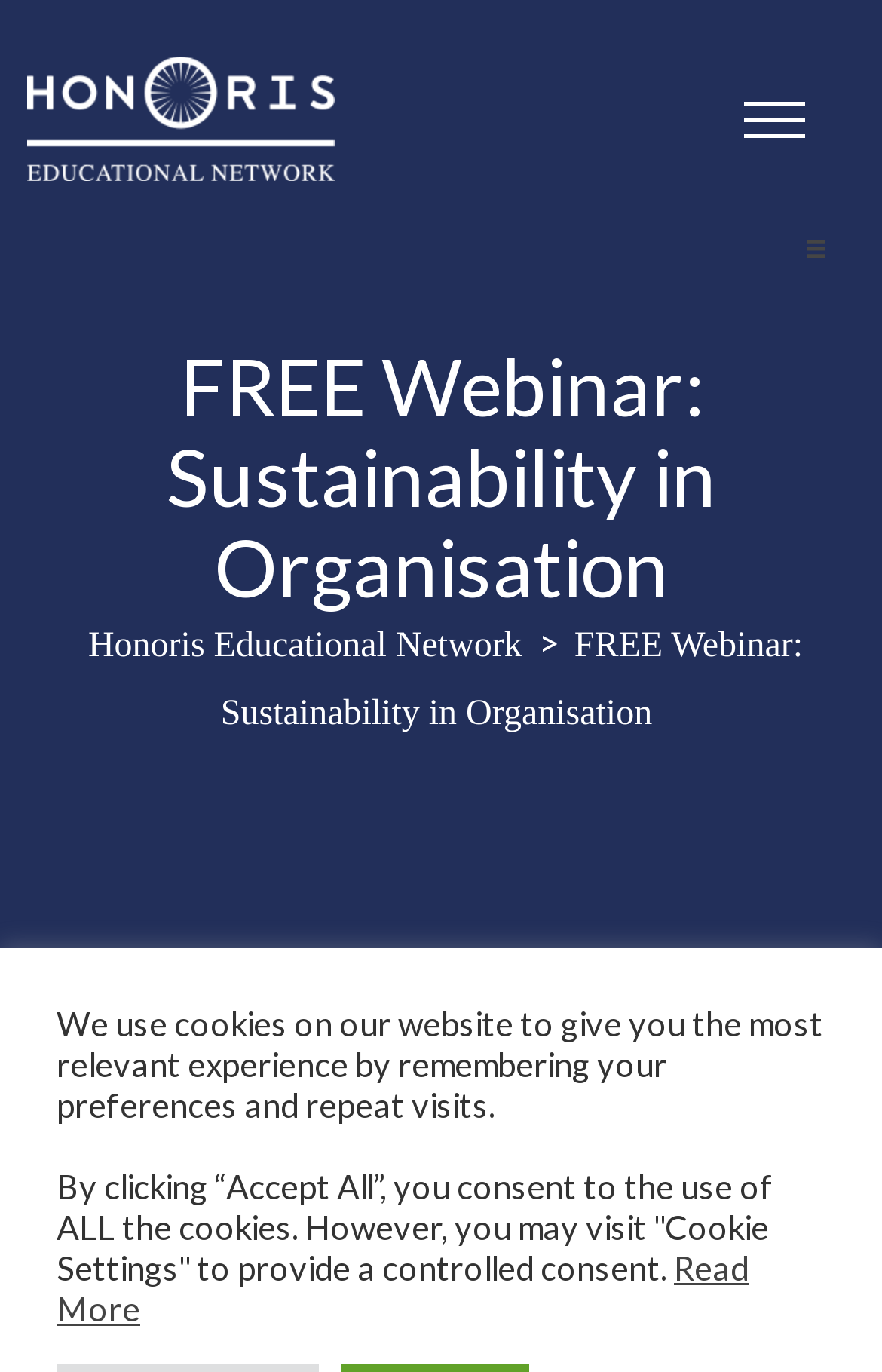Identify the bounding box coordinates for the UI element described as: "Accept". The coordinates should be provided as four floats between 0 and 1: [left, top, right, bottom].

None